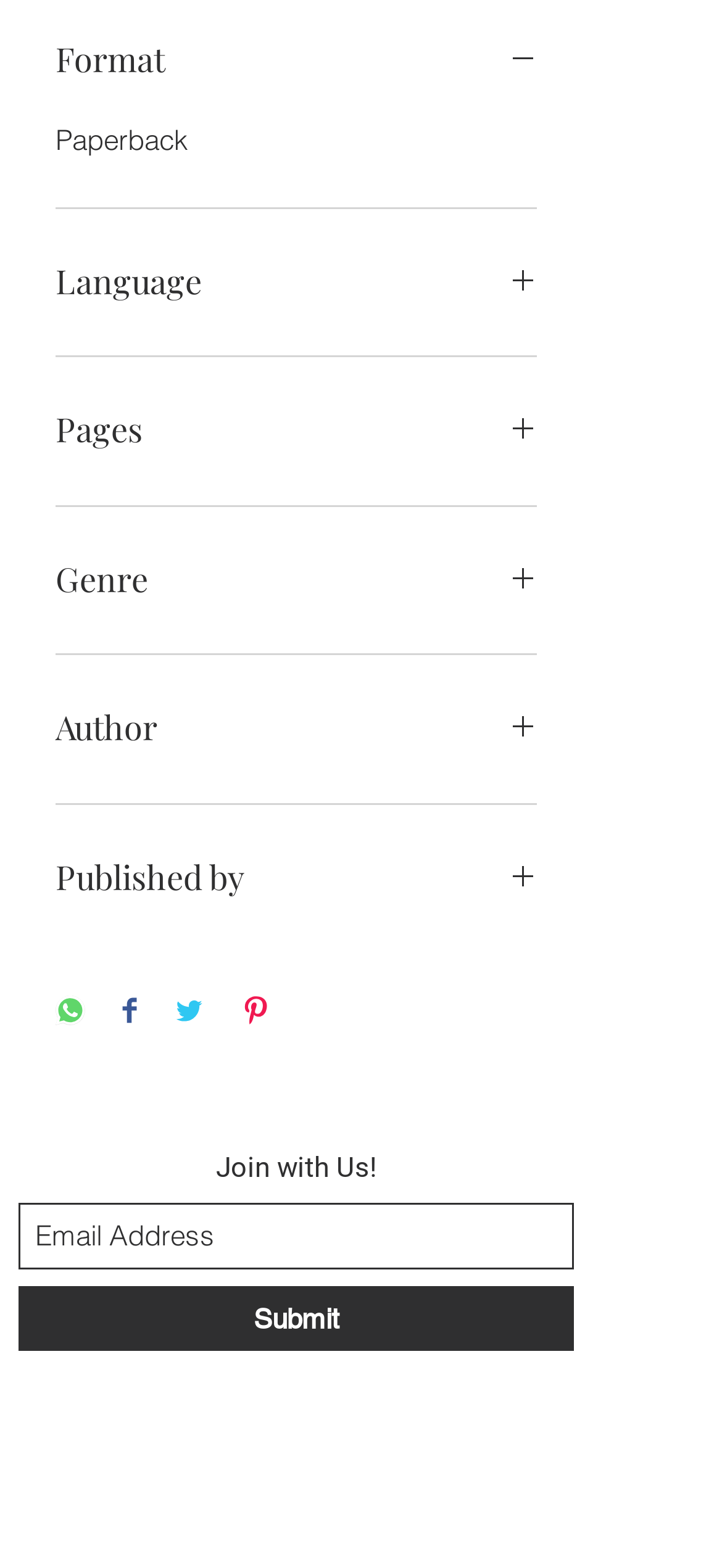How many social media sharing options are available?
Based on the screenshot, respond with a single word or phrase.

4